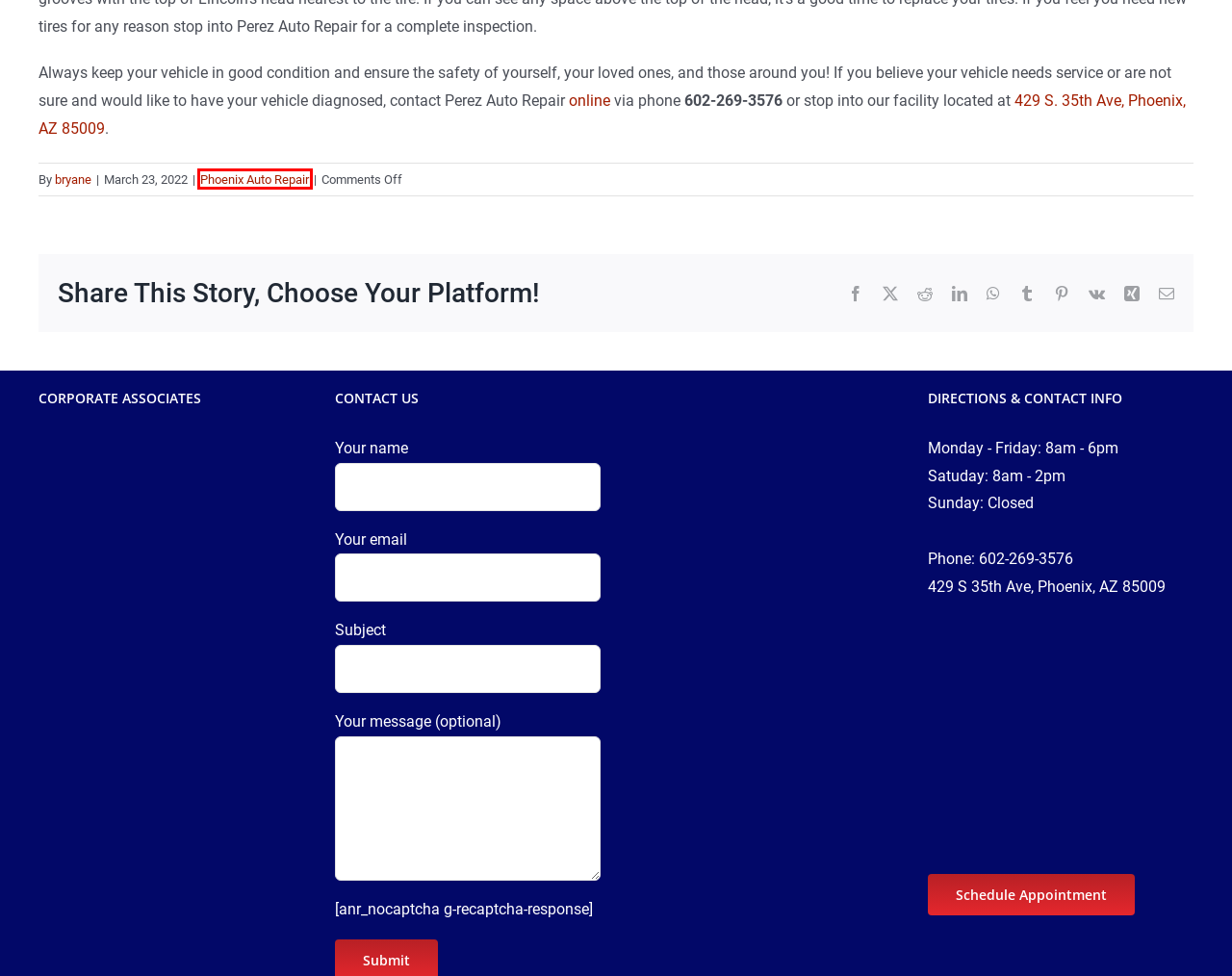Inspect the screenshot of a webpage with a red rectangle bounding box. Identify the webpage description that best corresponds to the new webpage after clicking the element inside the bounding box. Here are the candidates:
A. Home - Automotive Service Association - National
B. Are The Lifetime Brake Pads Worth It? - Perez Auto Repair
C. Auto service FAQ's - Frequently Asked Questions
D. Perez Auto Repair - Phoenix's #1 Choice for Auto Service and Repair
E. Phoenix Auto Repair Archives - Perez Auto Repair
F. VK | 登录
G. The Pronto Network - Auto Parts Buying Group
H. 10 Best Auto Repair in Phoenix, AZ - PreferredMechanic

E